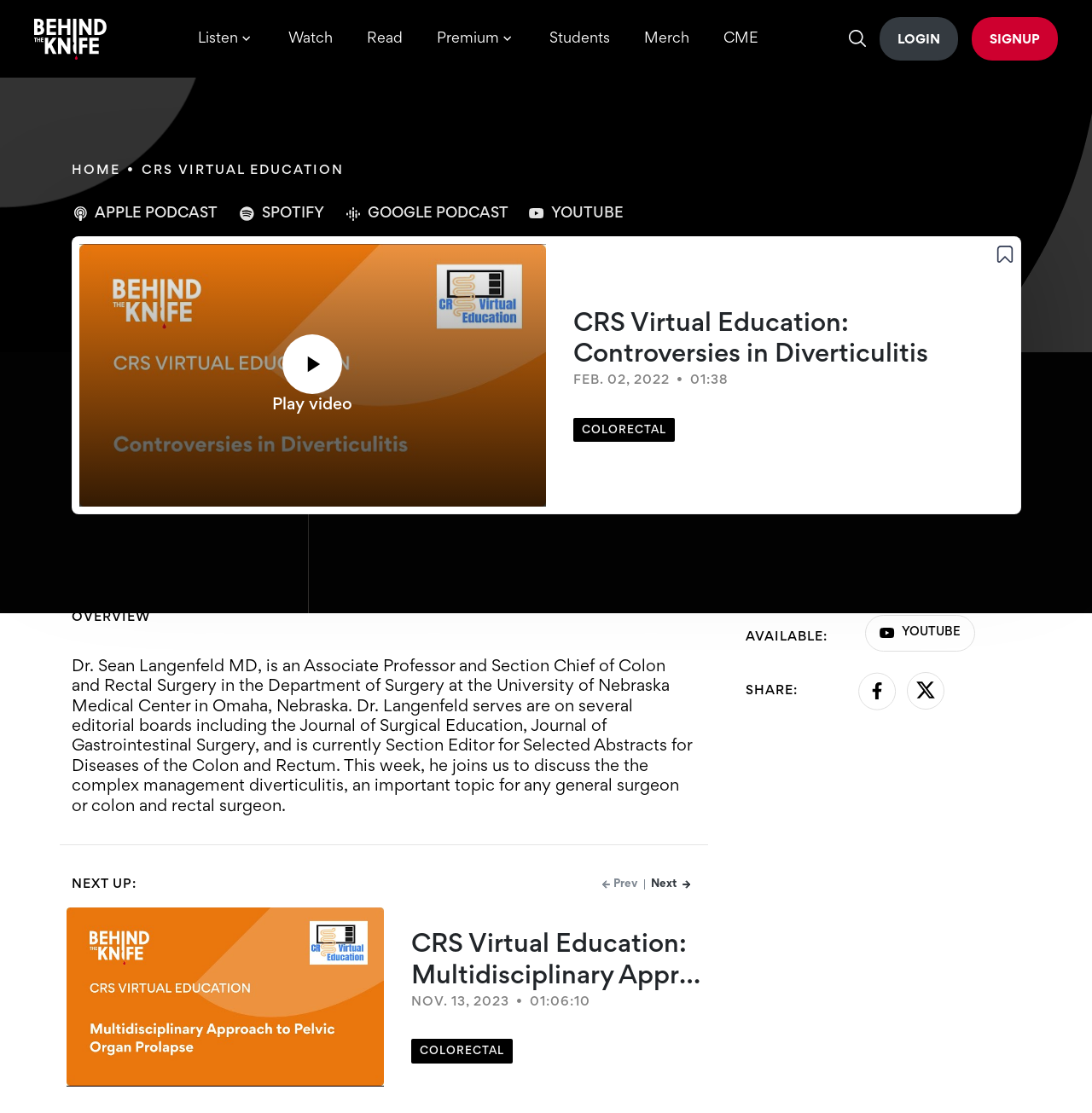Locate and provide the bounding box coordinates for the HTML element that matches this description: "Merch".

[0.589, 0.026, 0.631, 0.044]